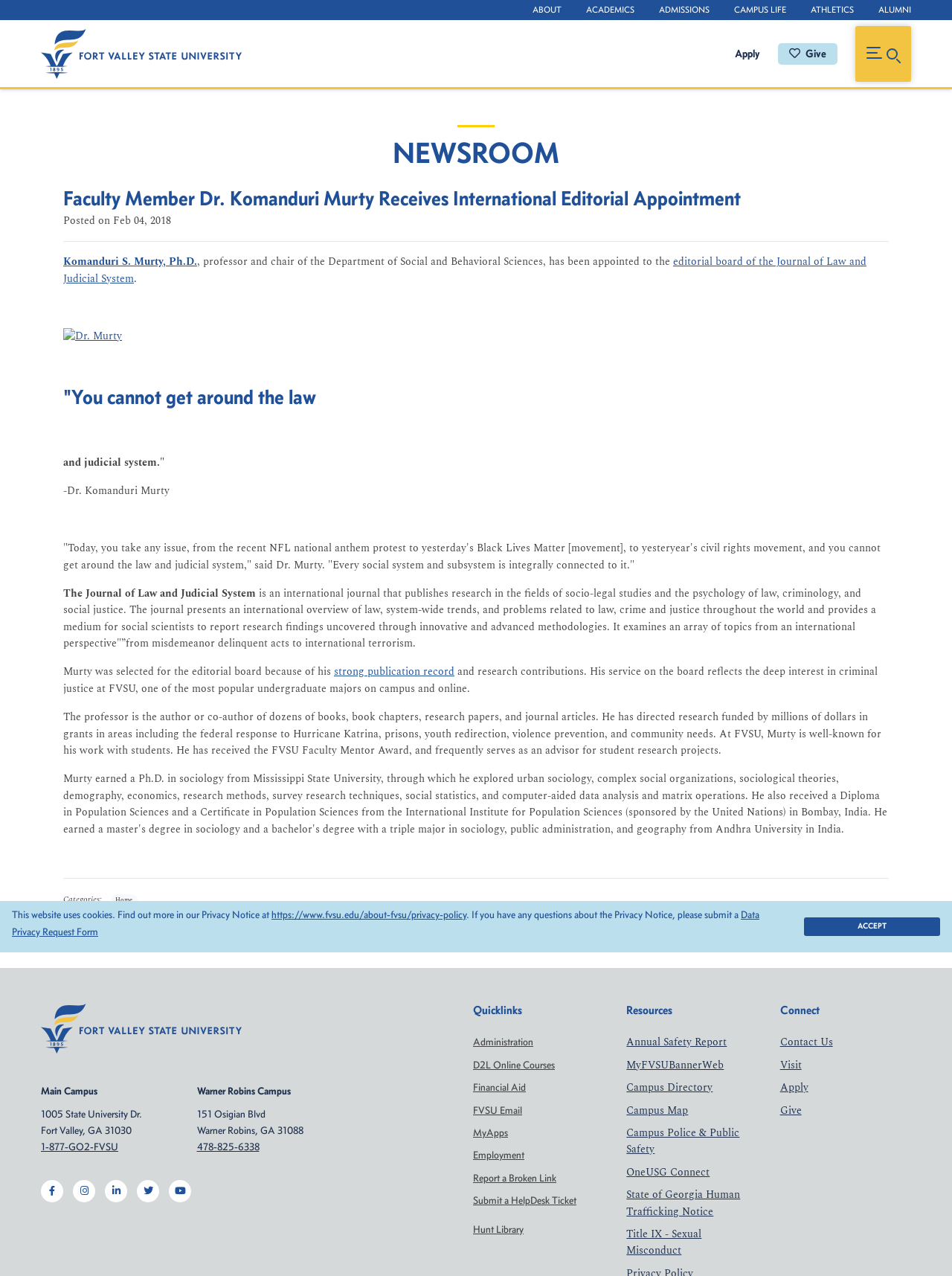Please determine the bounding box coordinates of the element's region to click in order to carry out the following instruction: "Check the 'Quicklinks' section". The coordinates should be four float numbers between 0 and 1, i.e., [left, top, right, bottom].

[0.497, 0.786, 0.635, 0.797]